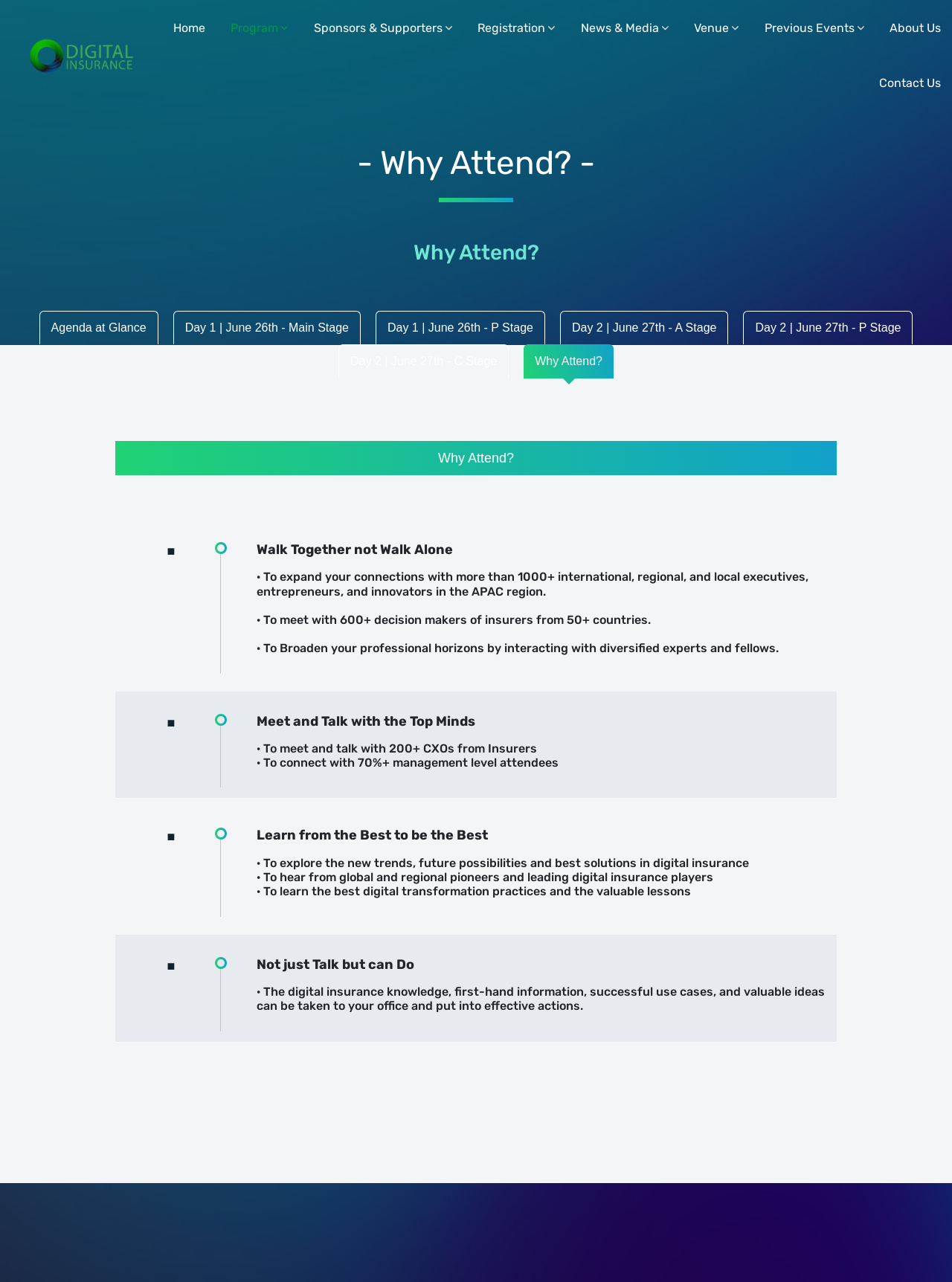How many CXOs from Insurers can I meet?
From the image, respond with a single word or phrase.

200+